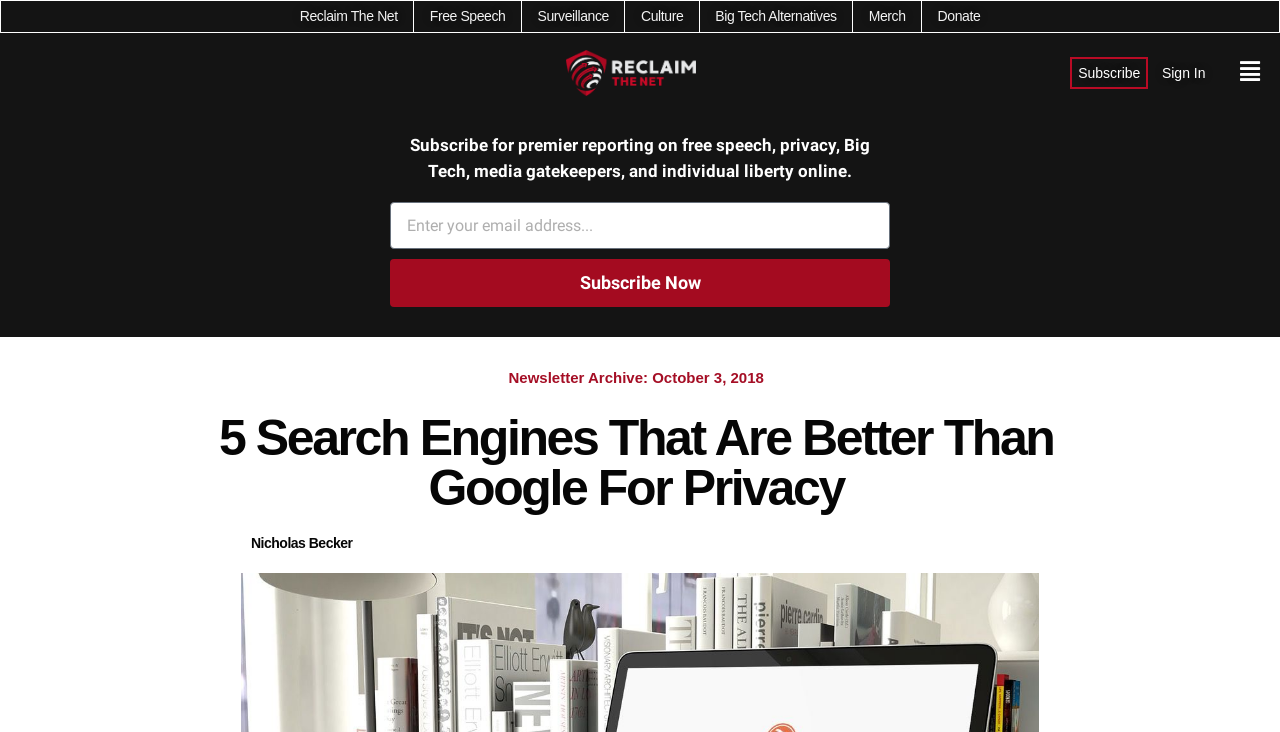Locate the bounding box coordinates of the element that needs to be clicked to carry out the instruction: "Subscribe with email". The coordinates should be given as four float numbers ranging from 0 to 1, i.e., [left, top, right, bottom].

[0.305, 0.276, 0.695, 0.341]